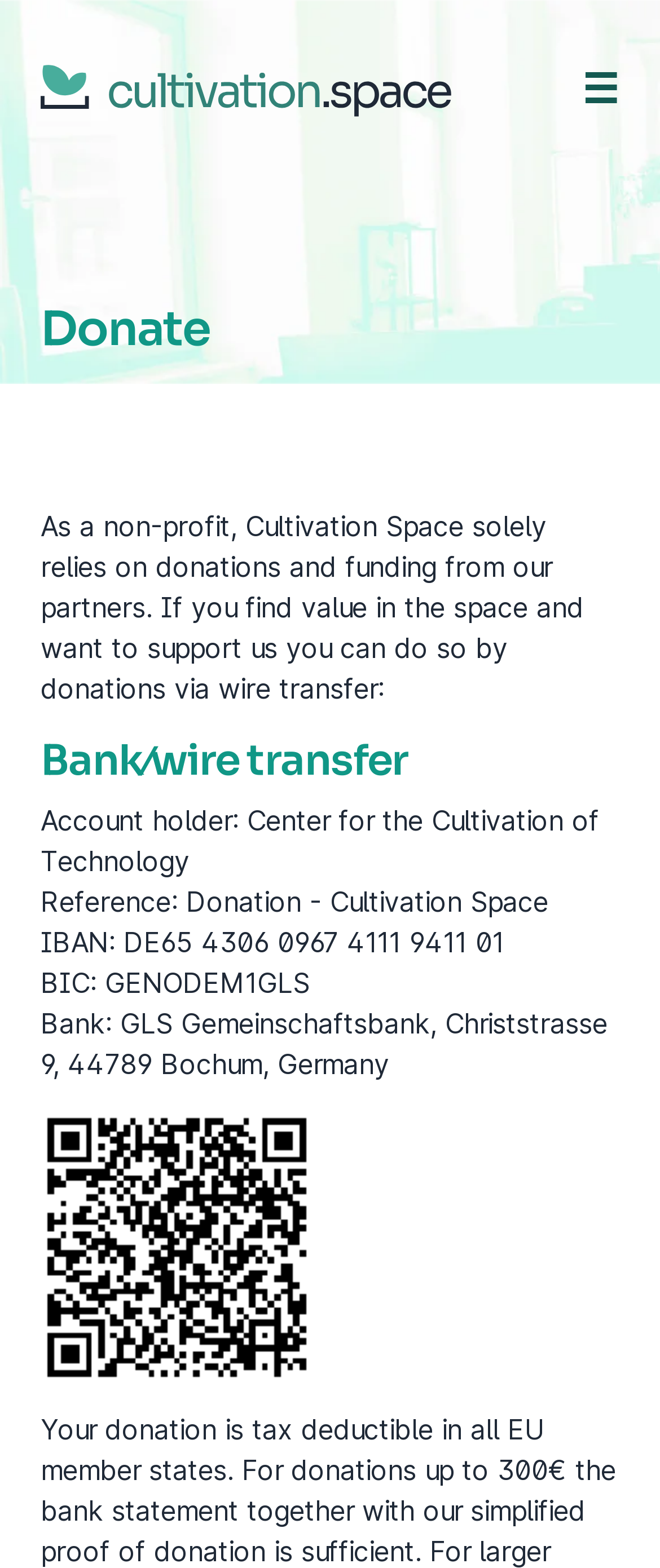What is the IBAN for bank transfer?
Observe the image and answer the question with a one-word or short phrase response.

DE65 4306 0967 4111 9411 01